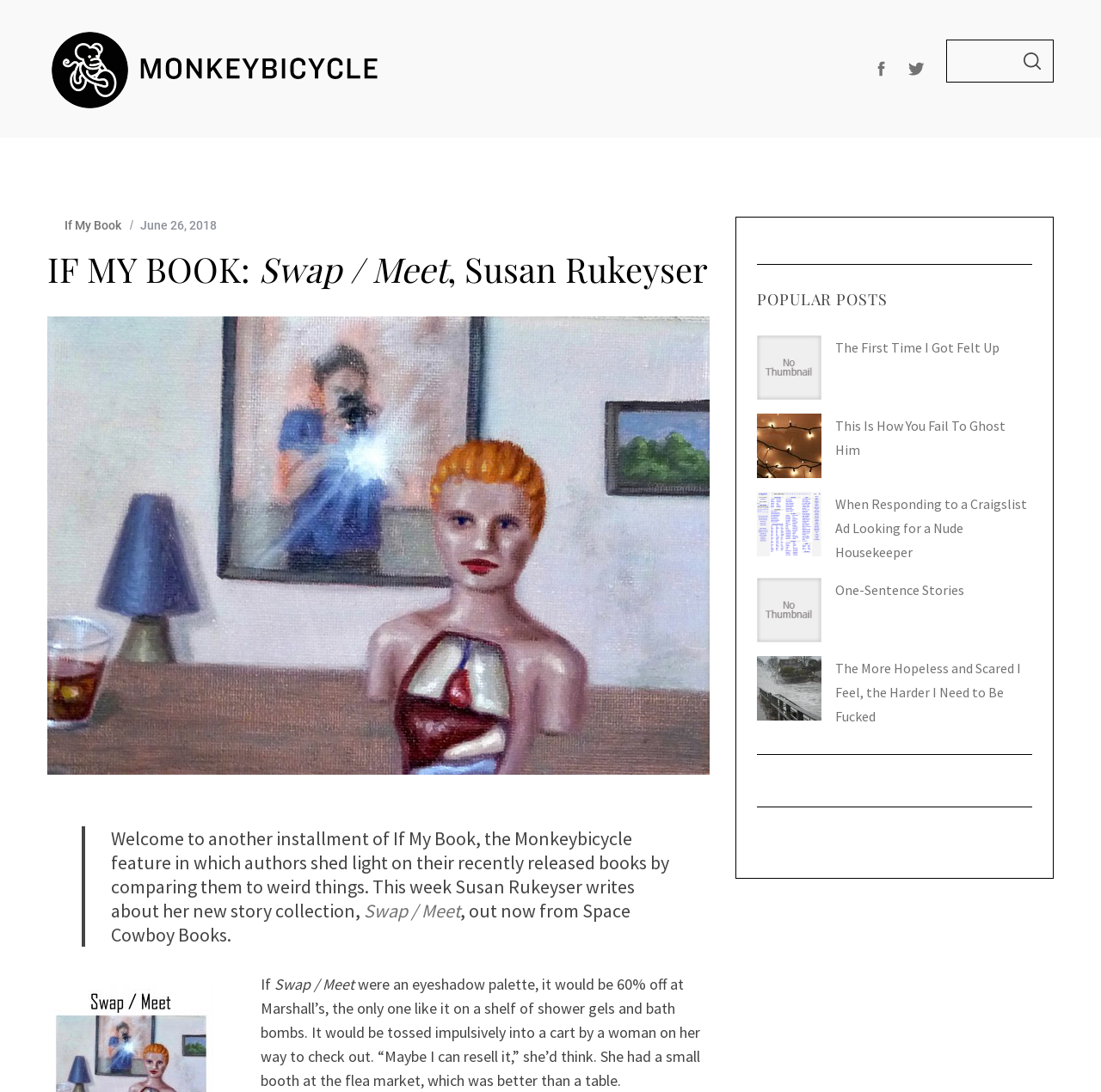What is the title of the book being discussed?
Please answer the question with a detailed response using the information from the screenshot.

The title of the book being discussed can be found in the heading element with the text 'IF MY BOOK: Swap / Meet, Susan Rukeyser' and also in the image description 'Swap / Meet by Susan Rukeyser'.